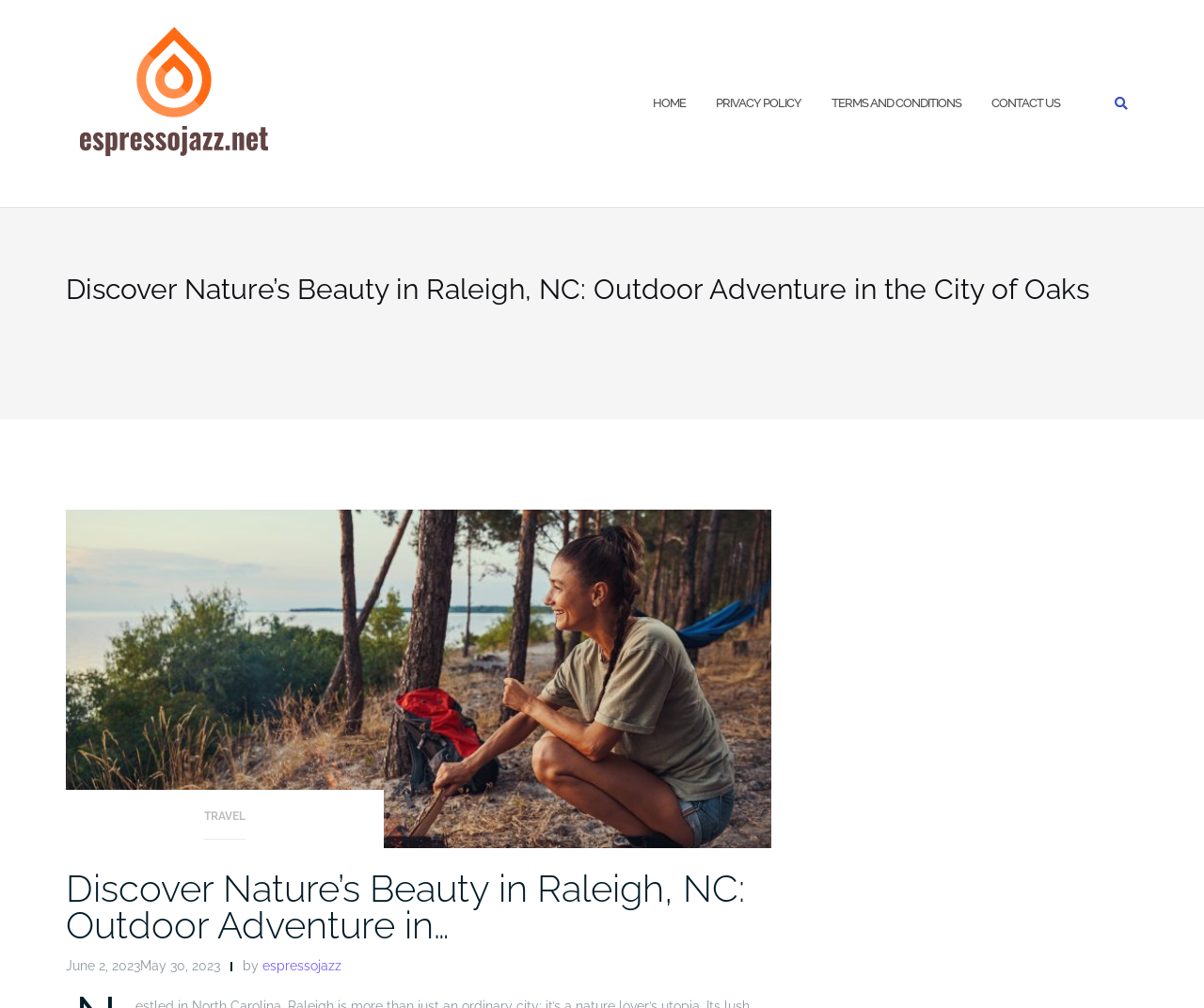Specify the bounding box coordinates of the region I need to click to perform the following instruction: "Search for travel destinations". The coordinates must be four float numbers in the range of 0 to 1, i.e., [left, top, right, bottom].

[0.711, 0.003, 0.945, 0.065]